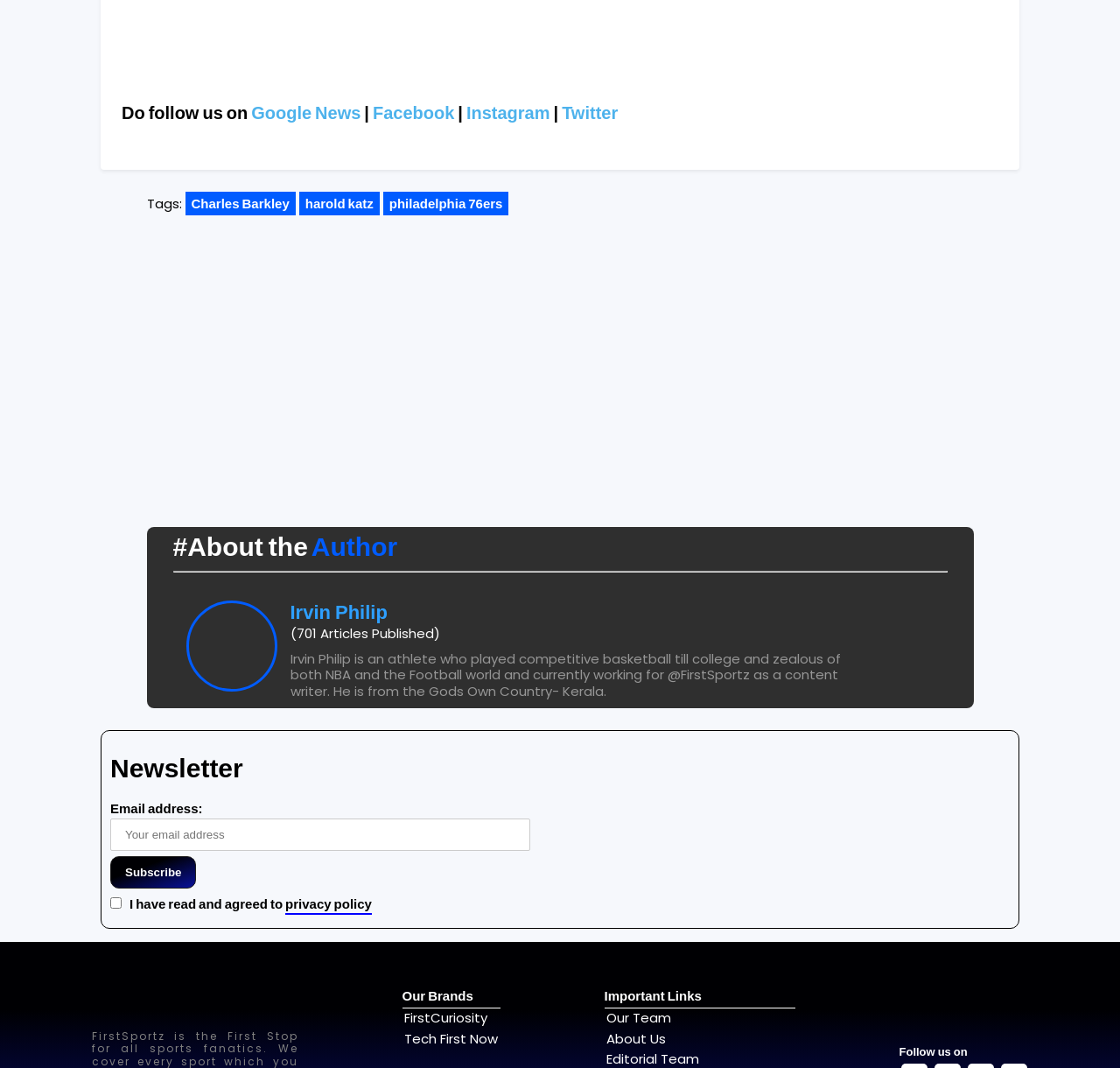Locate the bounding box coordinates of the clickable area needed to fulfill the instruction: "Visit the FirstCuriosity website".

[0.361, 0.944, 0.435, 0.962]